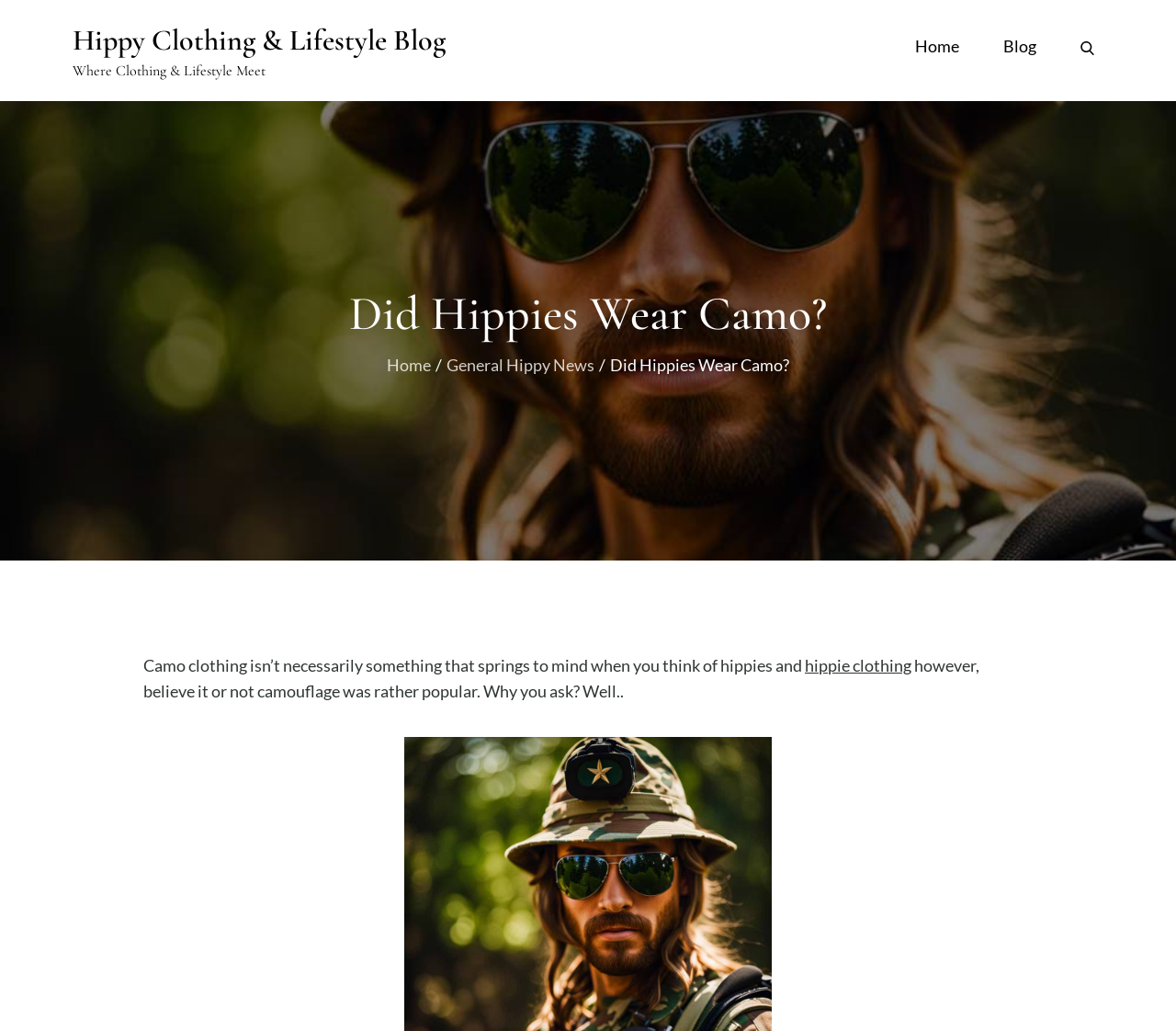Bounding box coordinates should be provided in the format (top-left x, top-left y, bottom-right x, bottom-right y) with all values between 0 and 1. Identify the bounding box for this UI element: General Hippy News

[0.38, 0.344, 0.505, 0.364]